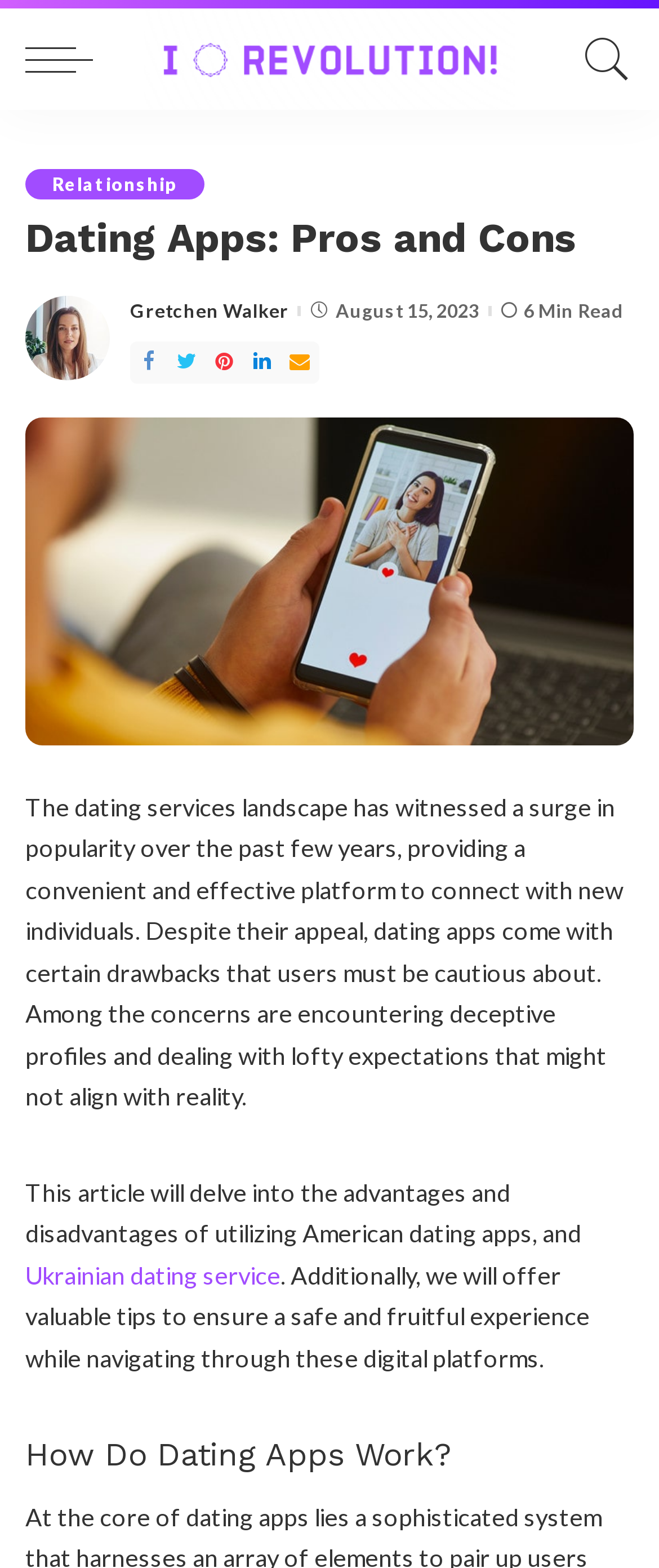Determine the bounding box coordinates of the clickable region to carry out the instruction: "Click on the 'Relationship' link".

[0.038, 0.108, 0.311, 0.128]